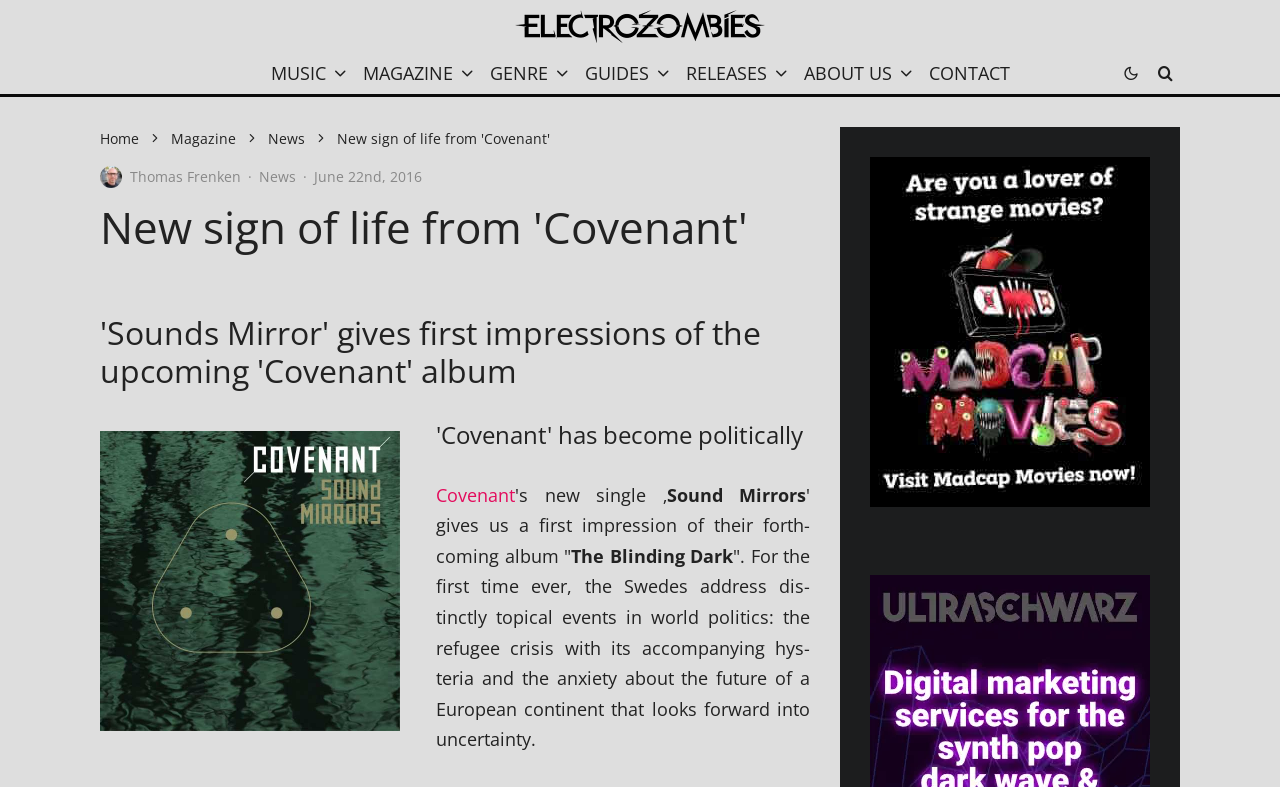Locate the bounding box of the user interface element based on this description: "Covenant".

[0.341, 0.613, 0.402, 0.644]